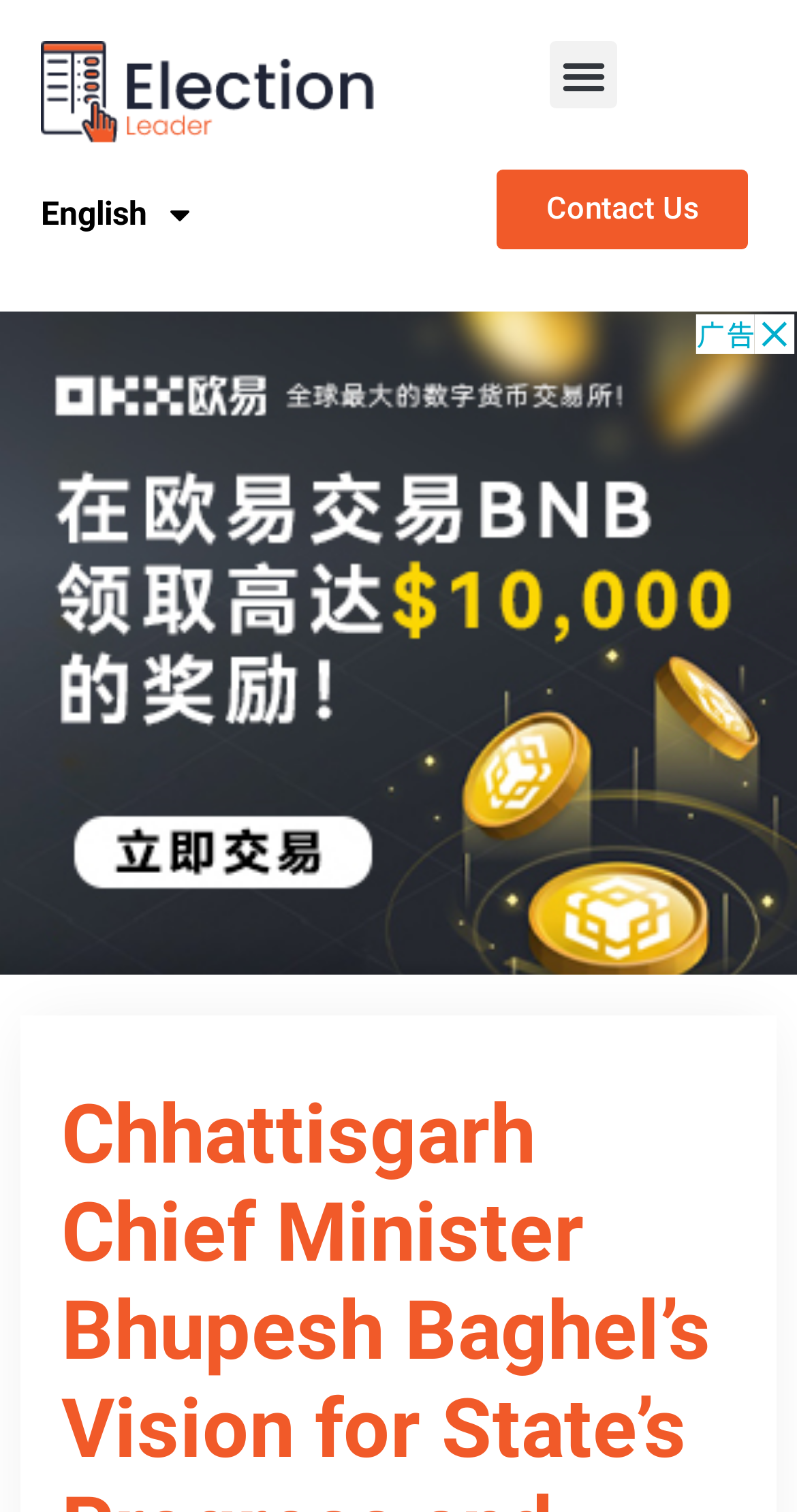Identify the bounding box coordinates for the UI element mentioned here: "Menu". Provide the coordinates as four float values between 0 and 1, i.e., [left, top, right, bottom].

[0.69, 0.027, 0.775, 0.072]